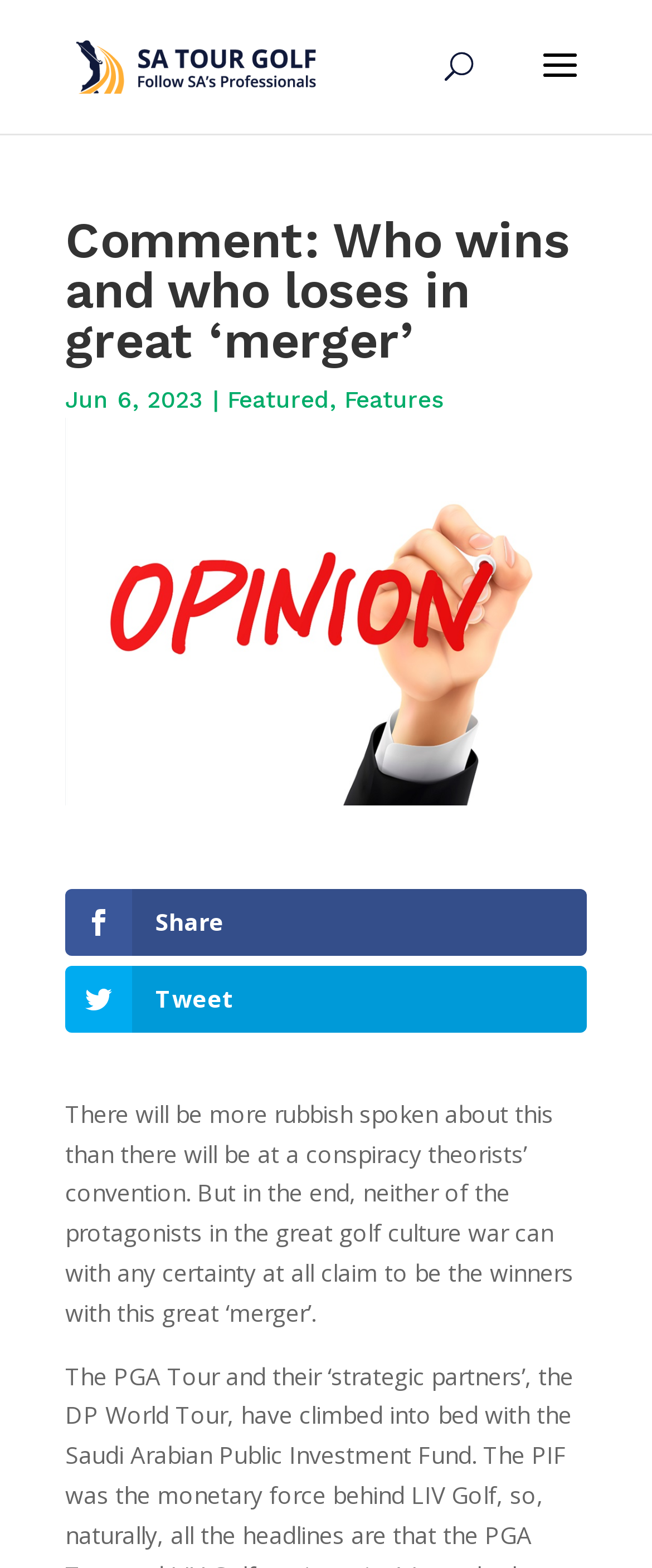What is the category of the article?
Relying on the image, give a concise answer in one word or a brief phrase.

Featured